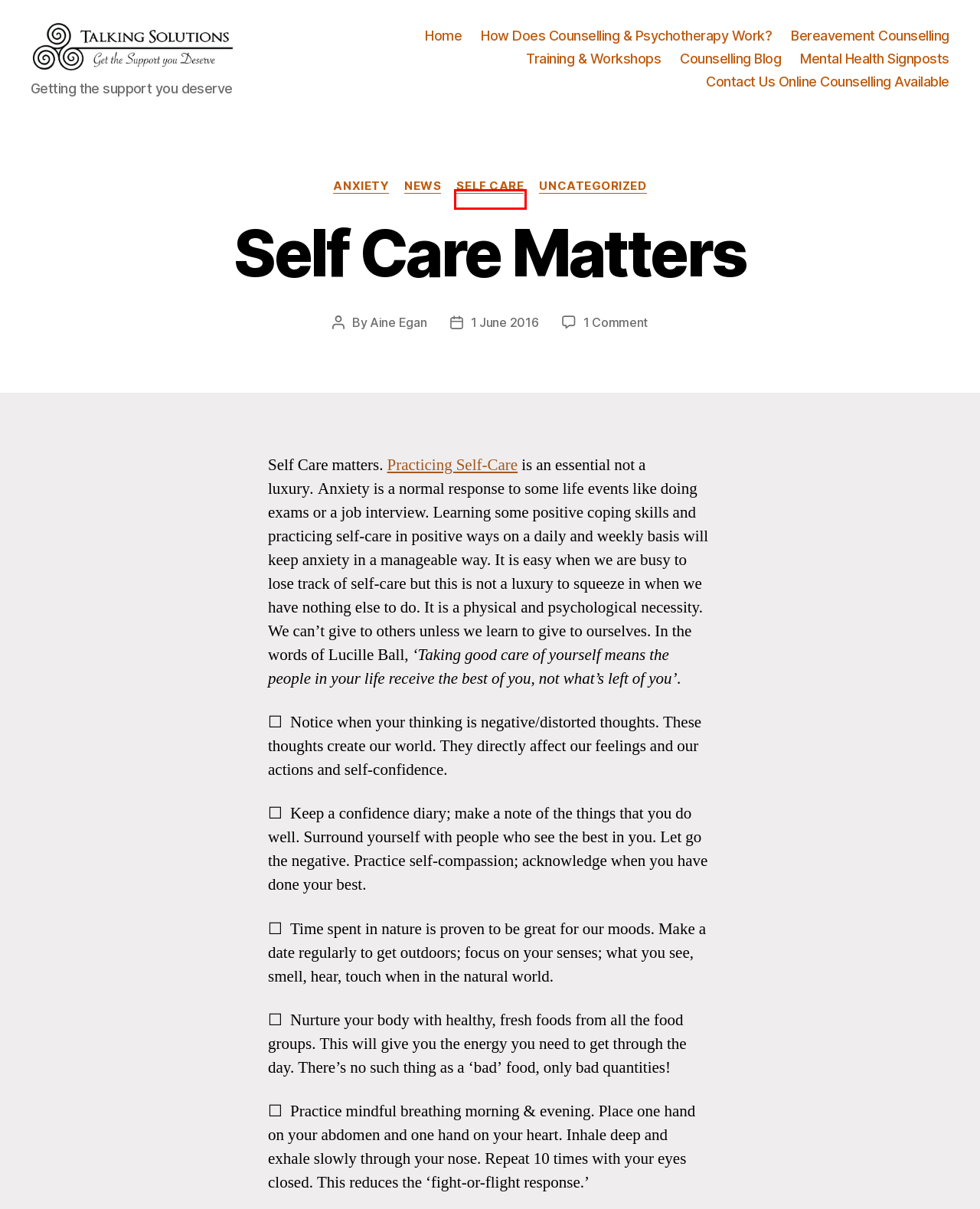You are given a screenshot of a webpage with a red rectangle bounding box around a UI element. Select the webpage description that best matches the new webpage after clicking the element in the bounding box. Here are the candidates:
A. Self Care Archives - Talking Solutions
B. Blog- Talking Solutions
C. Training & Workshops - Talking Solutions Counselling Services
D. How Does Counselling and Physcotherapy Work? -
E. Contact Us - Online Counselling Available
F. Uncategorized Archives - Talking Solutions
G. Signposts for Mental Health - Talking Solutions Counselling Services
H. Bereavement Talking Solutions Bereavement Counselling

A